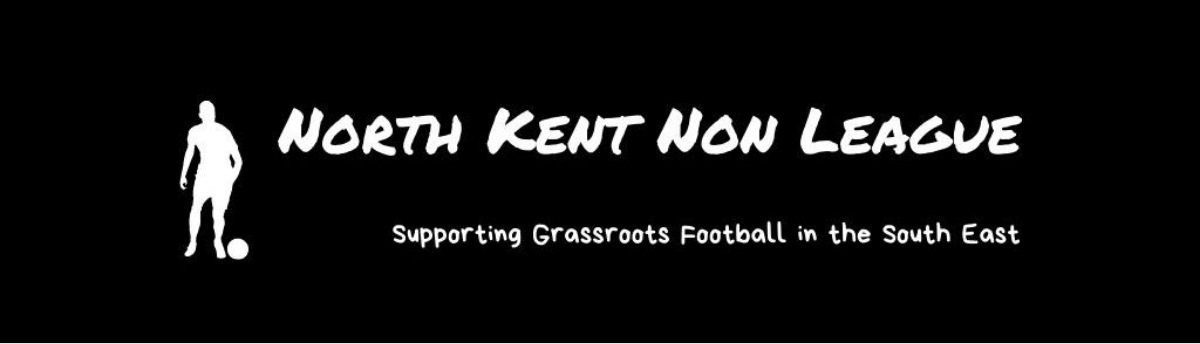What is depicted on the left side of the logo?
Answer briefly with a single word or phrase based on the image.

A stylized silhouette of a football player